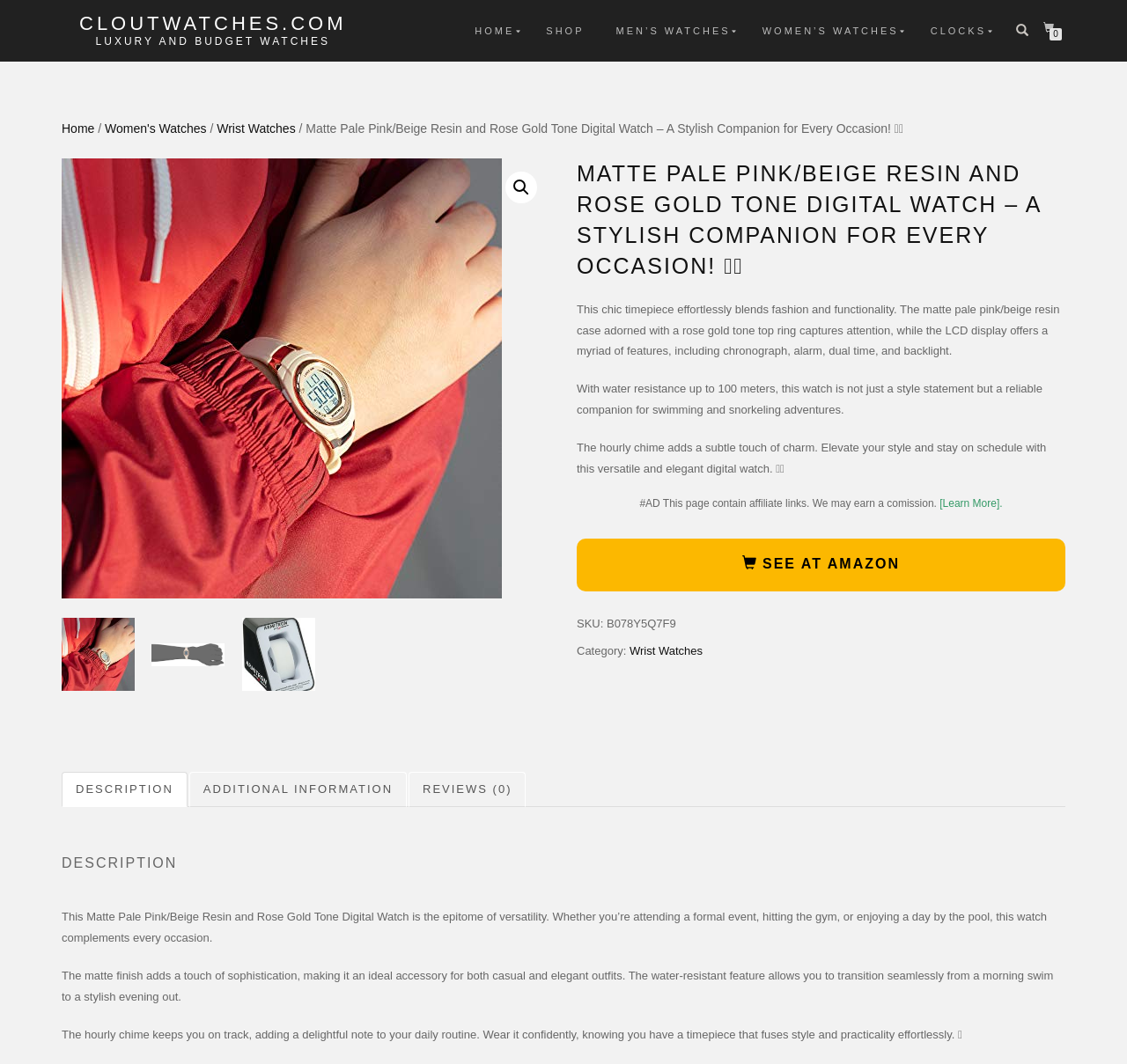Observe the image and answer the following question in detail: What is the color of the watch case?

Based on the webpage, the watch case is described as 'matte pale pink/beige resin case adorned with a rose gold tone top ring', so the color of the watch case is matte pale pink/beige.